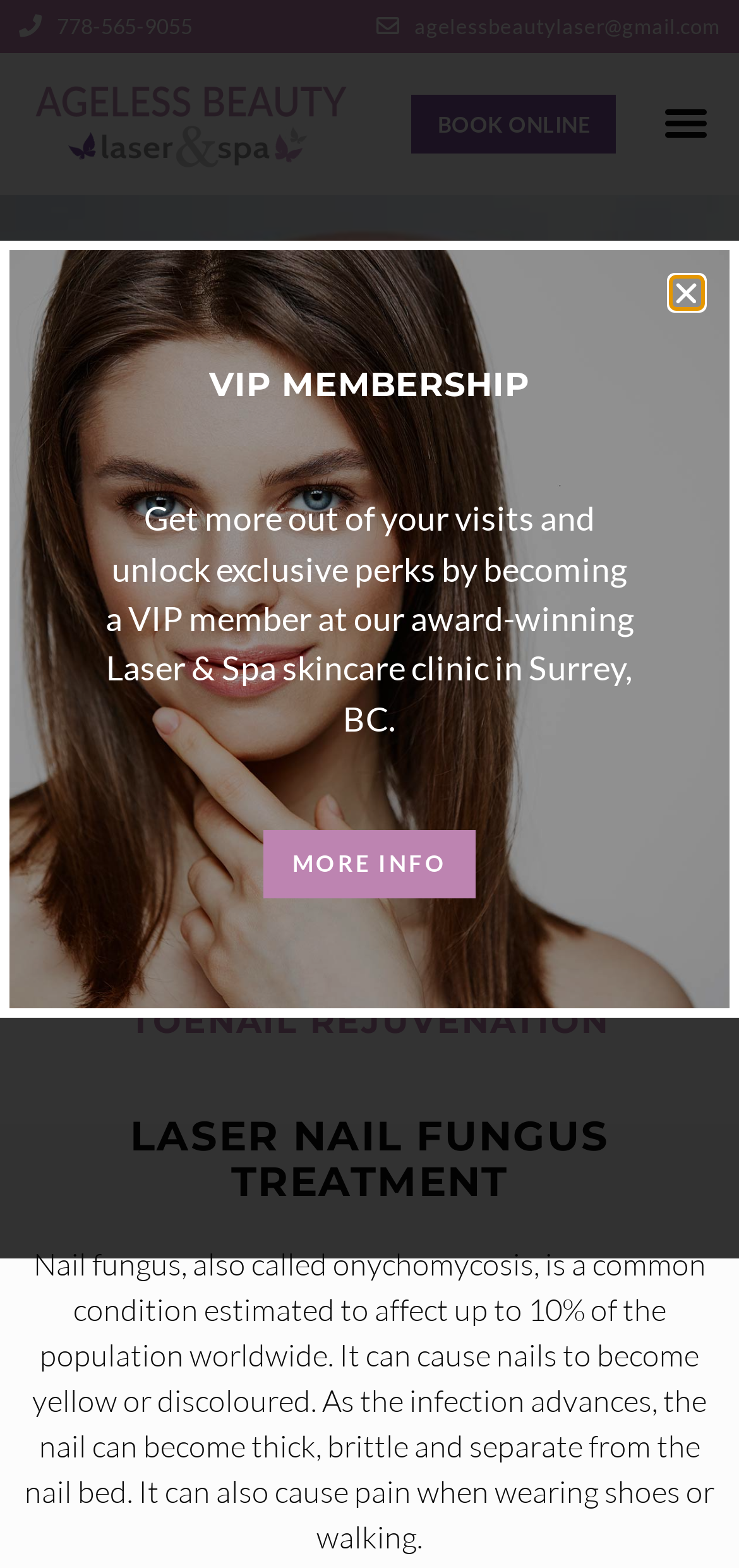Please give a concise answer to this question using a single word or phrase: 
What is the phone number to contact?

778-565-9055